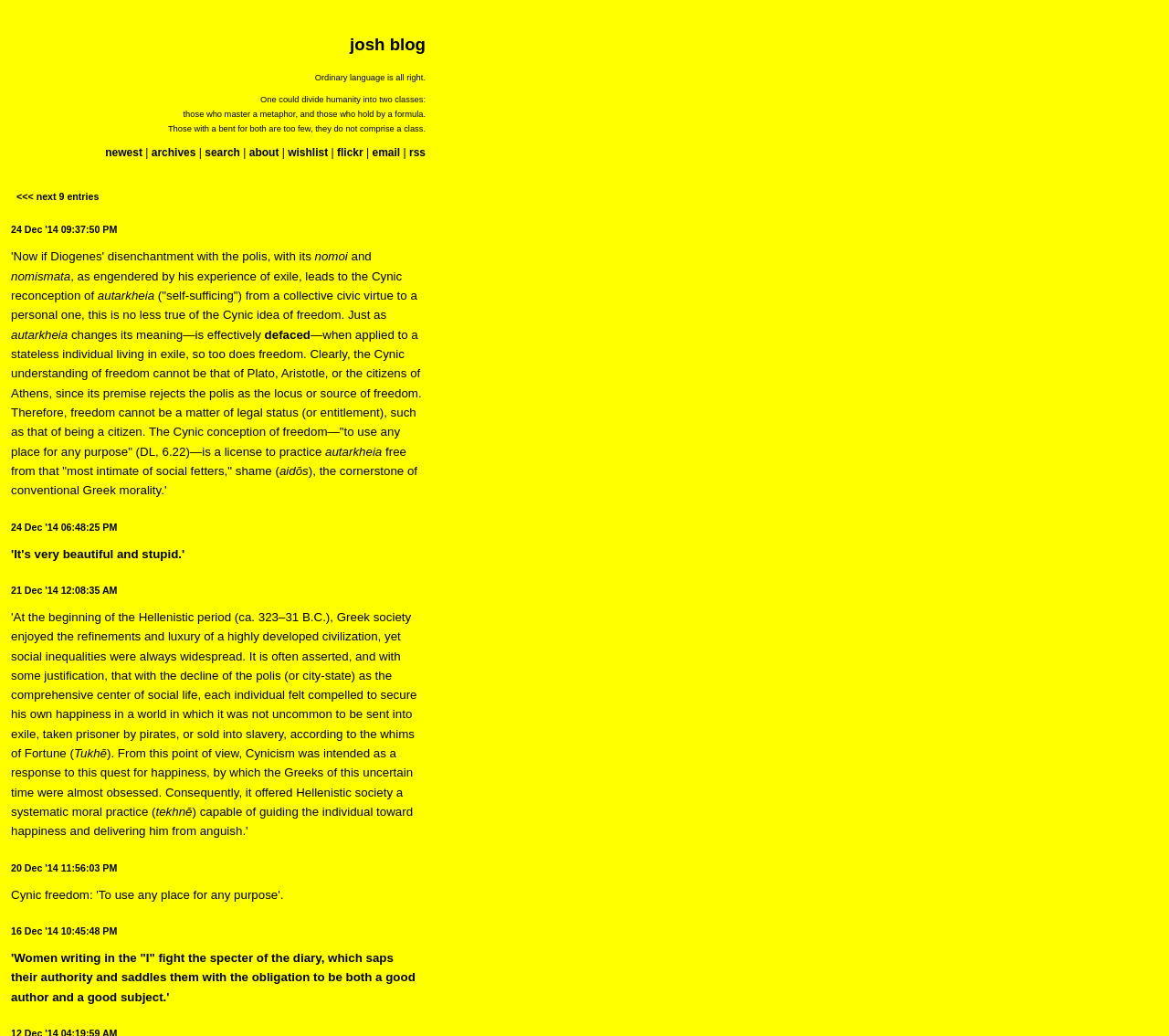Provide the bounding box coordinates of the area you need to click to execute the following instruction: "read about the author".

[0.213, 0.141, 0.239, 0.153]